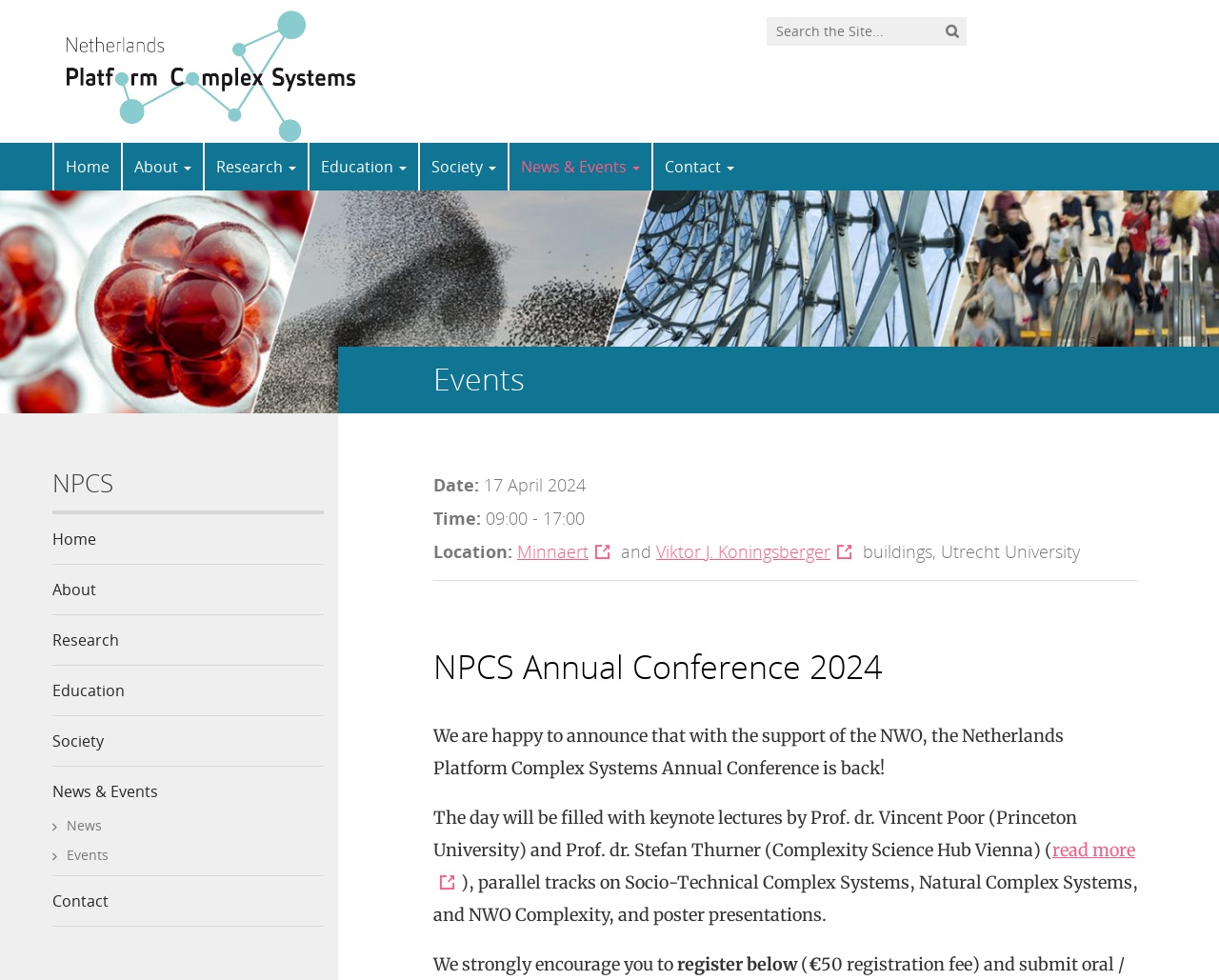Identify the bounding box of the UI component described as: "read more".

[0.355, 0.856, 0.931, 0.911]